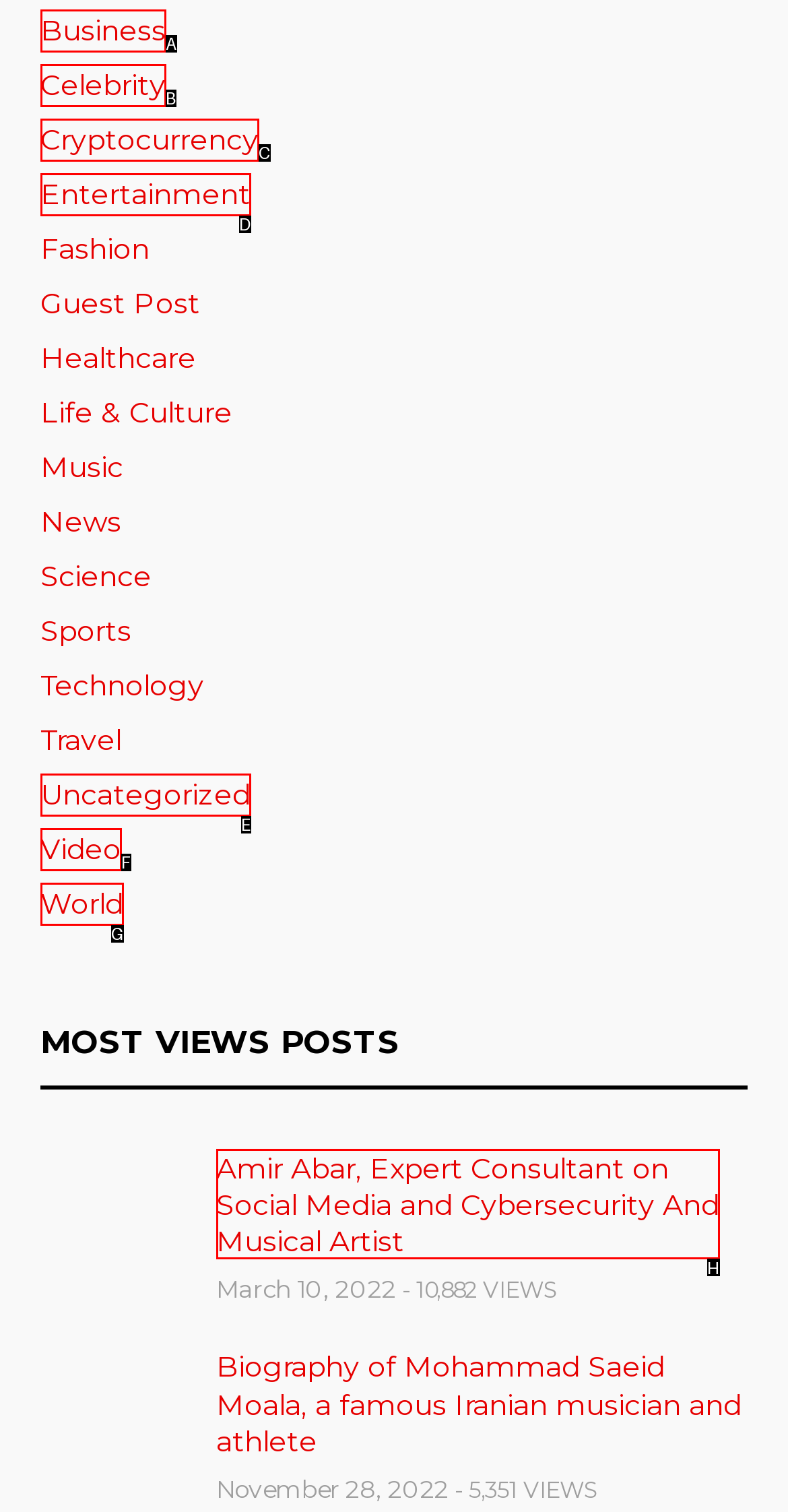Identify the option that corresponds to the description: Business 
Provide the letter of the matching option from the available choices directly.

A